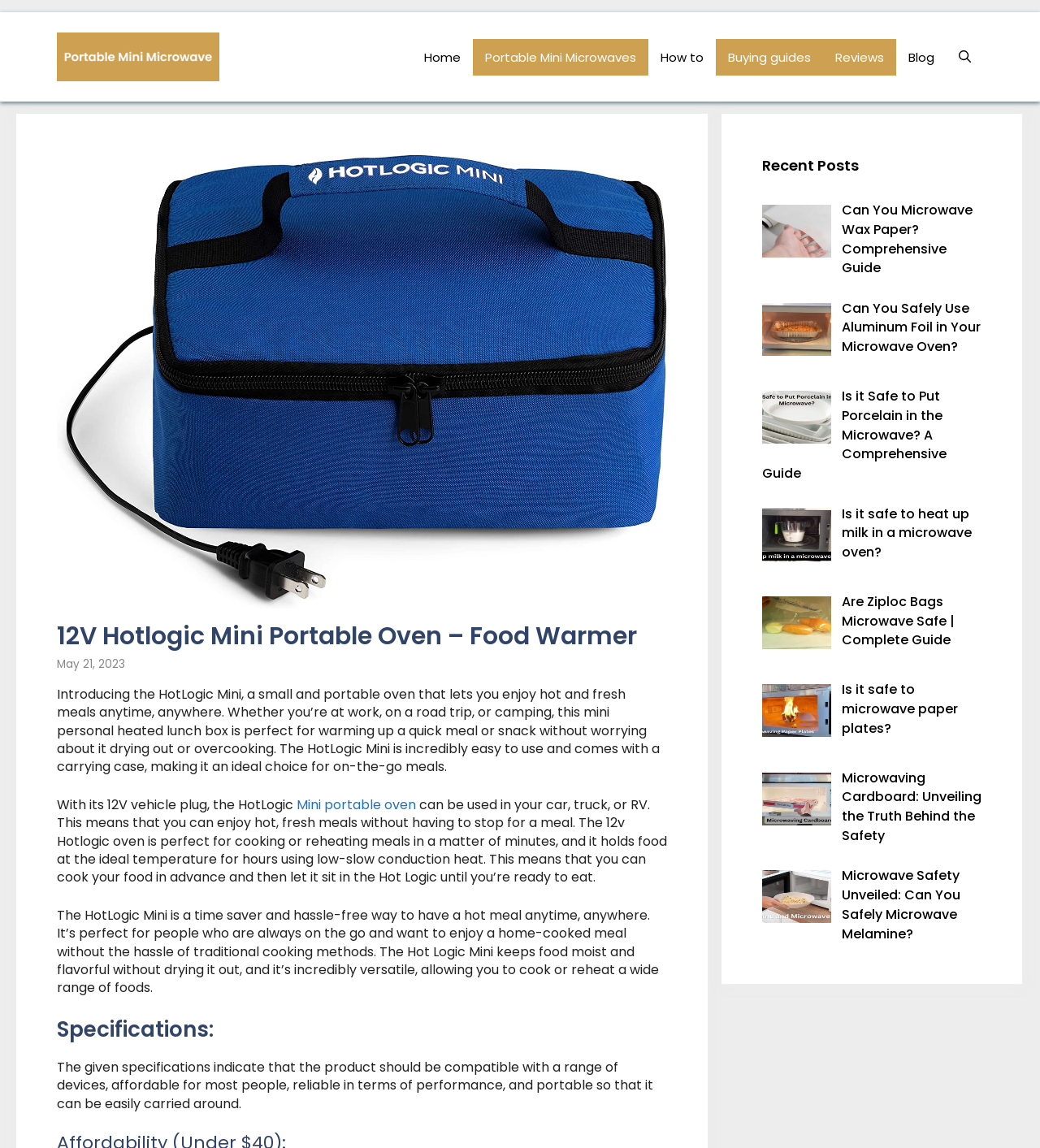Identify the bounding box coordinates necessary to click and complete the given instruction: "View the 'Can You Microwave Wax Paper' article".

[0.809, 0.174, 0.935, 0.242]